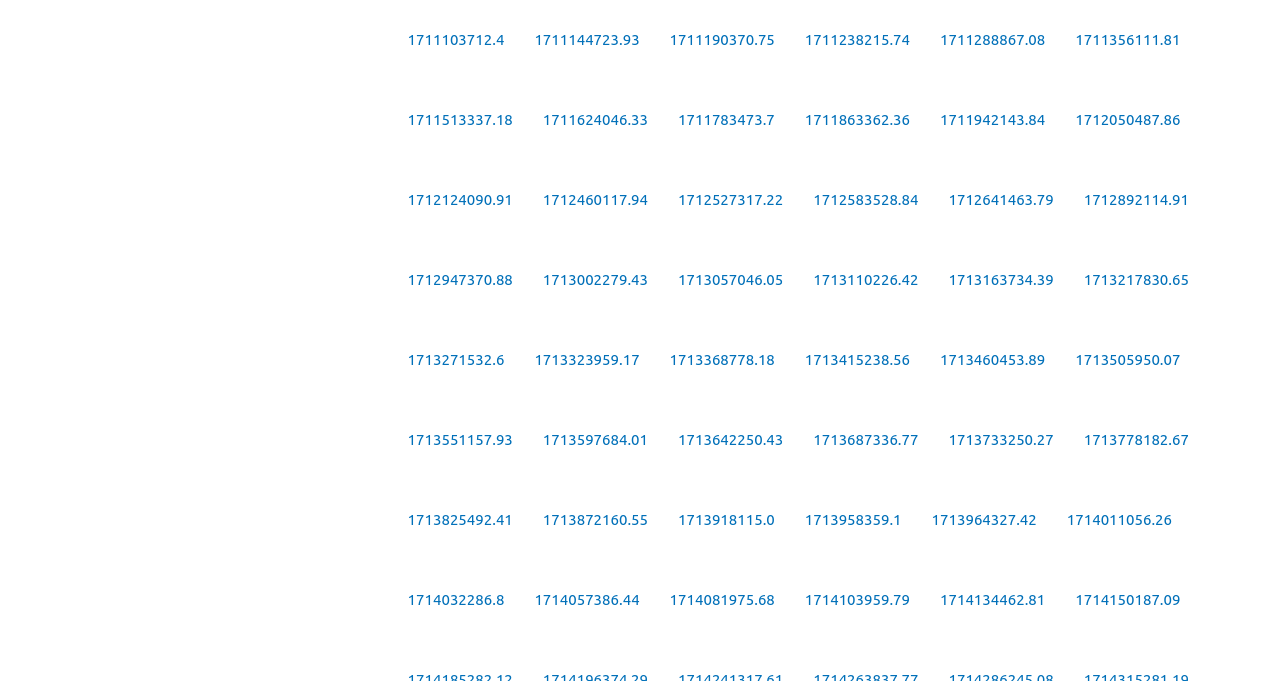Identify the bounding box coordinates for the element you need to click to achieve the following task: "read the third aviation news". The coordinates must be four float values ranging from 0 to 1, formatted as [left, top, right, bottom].

[0.518, 0.235, 0.624, 0.352]